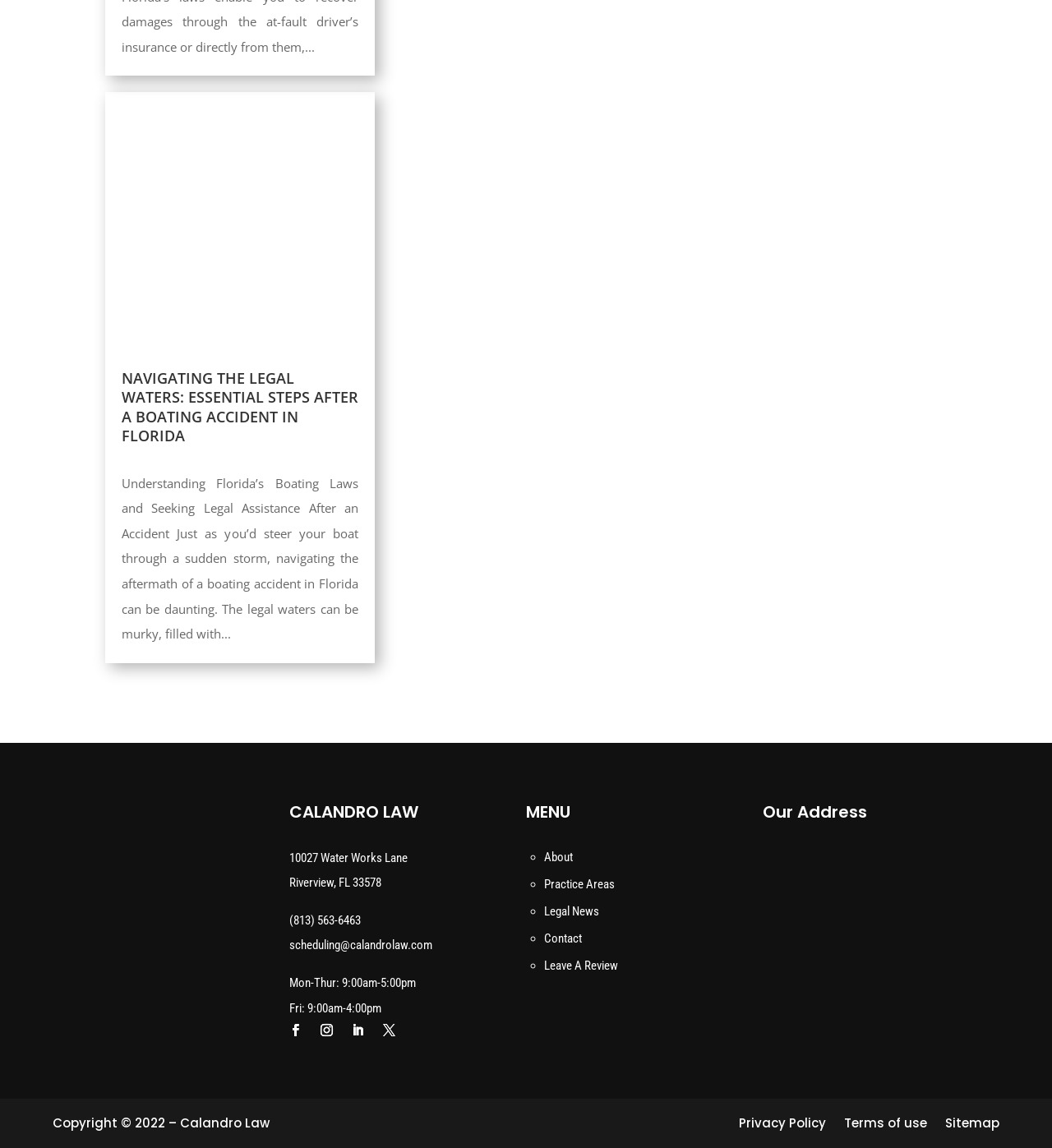What is the phone number of the law firm?
Answer the question using a single word or phrase, according to the image.

(813) 563-6463